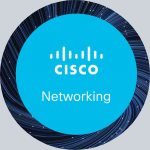What does the series of vertical lines in the logo represent?
Based on the screenshot, answer the question with a single word or phrase.

Network connectivity